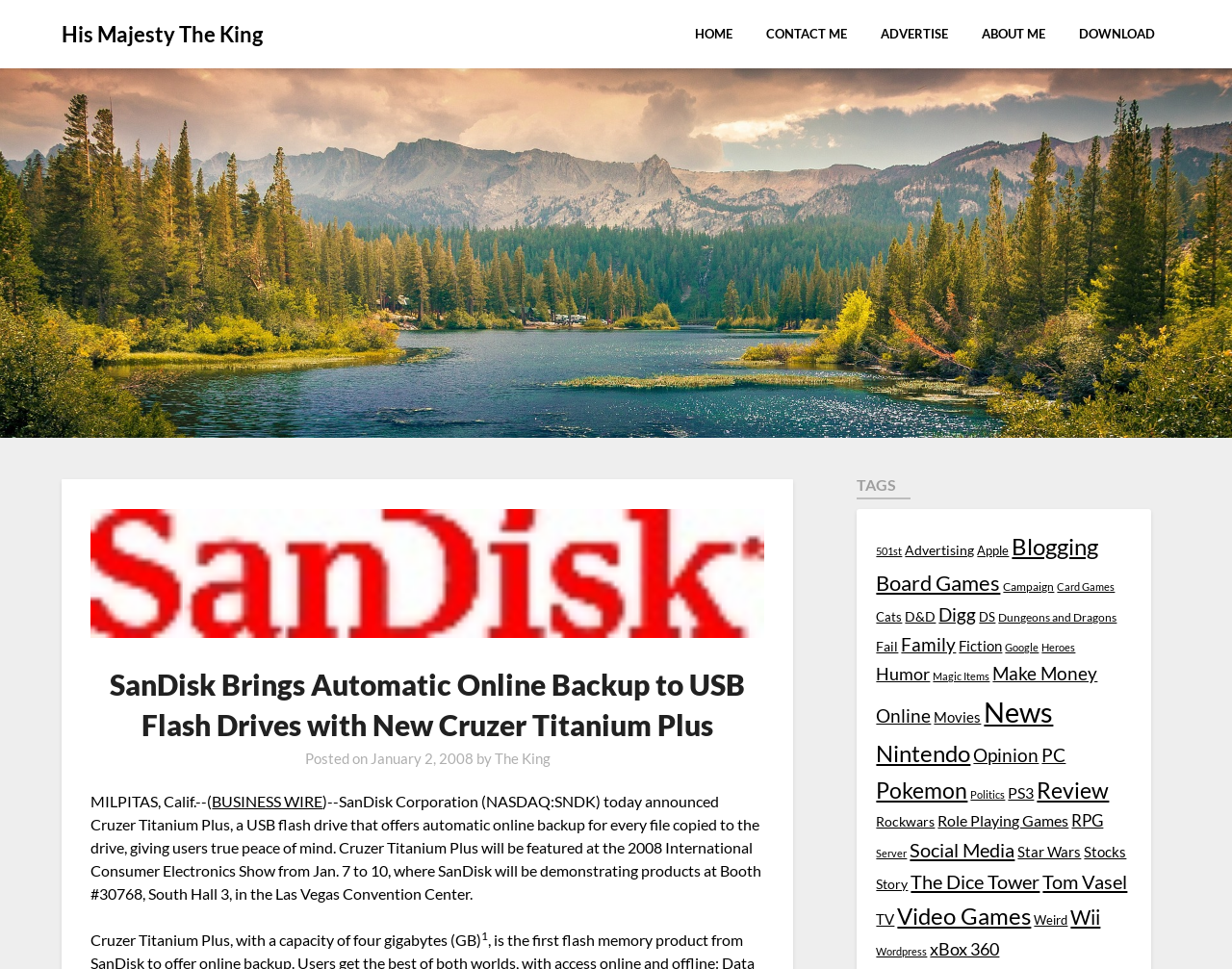Identify the bounding box coordinates of the region that needs to be clicked to carry out this instruction: "Click the 'CONTACT ME' link". Provide these coordinates as four float numbers ranging from 0 to 1, i.e., [left, top, right, bottom].

[0.609, 0.01, 0.7, 0.061]